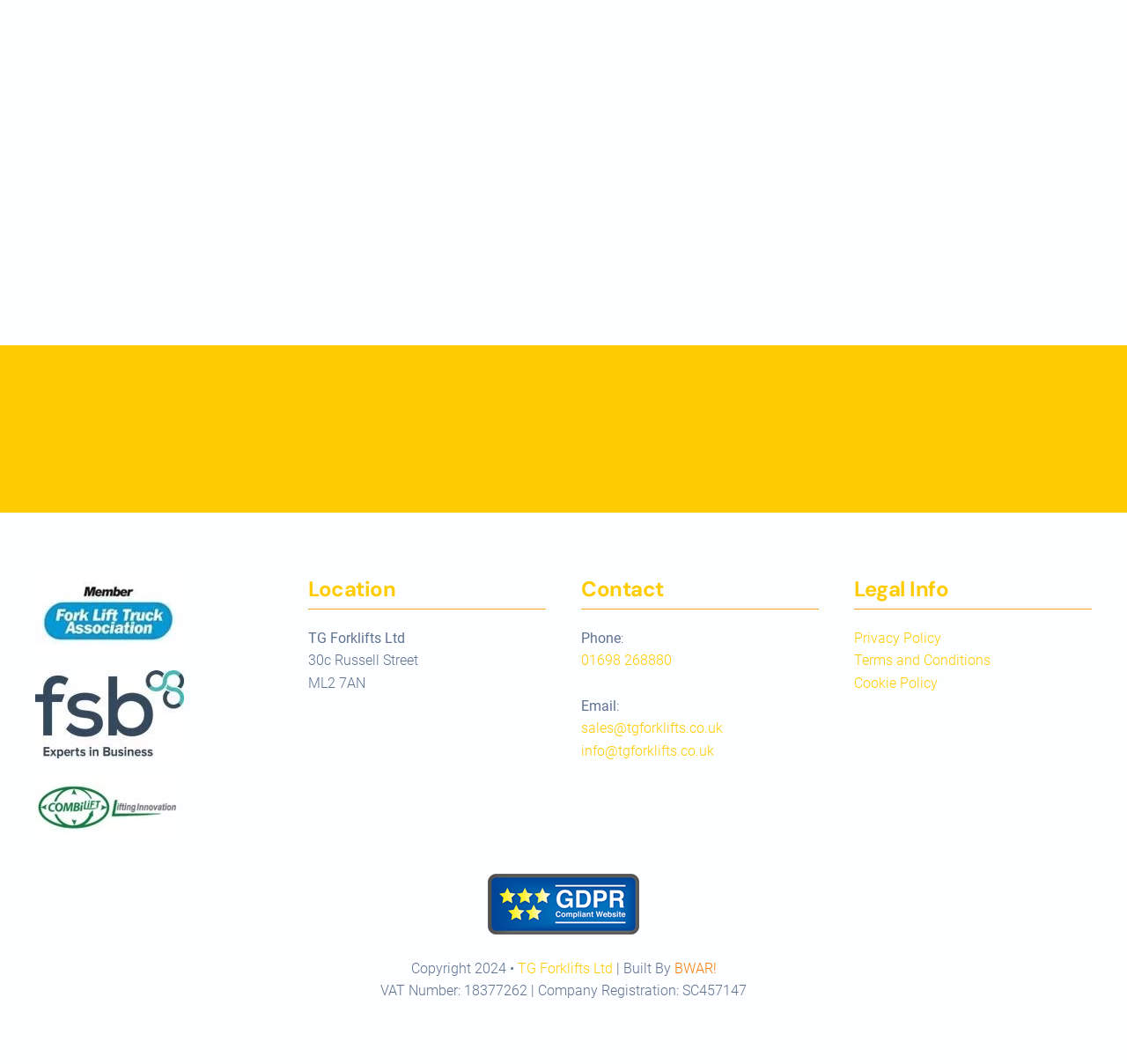Identify the bounding box coordinates for the element you need to click to achieve the following task: "View the Privacy Policy". Provide the bounding box coordinates as four float numbers between 0 and 1, in the form [left, top, right, bottom].

[0.758, 0.592, 0.835, 0.607]